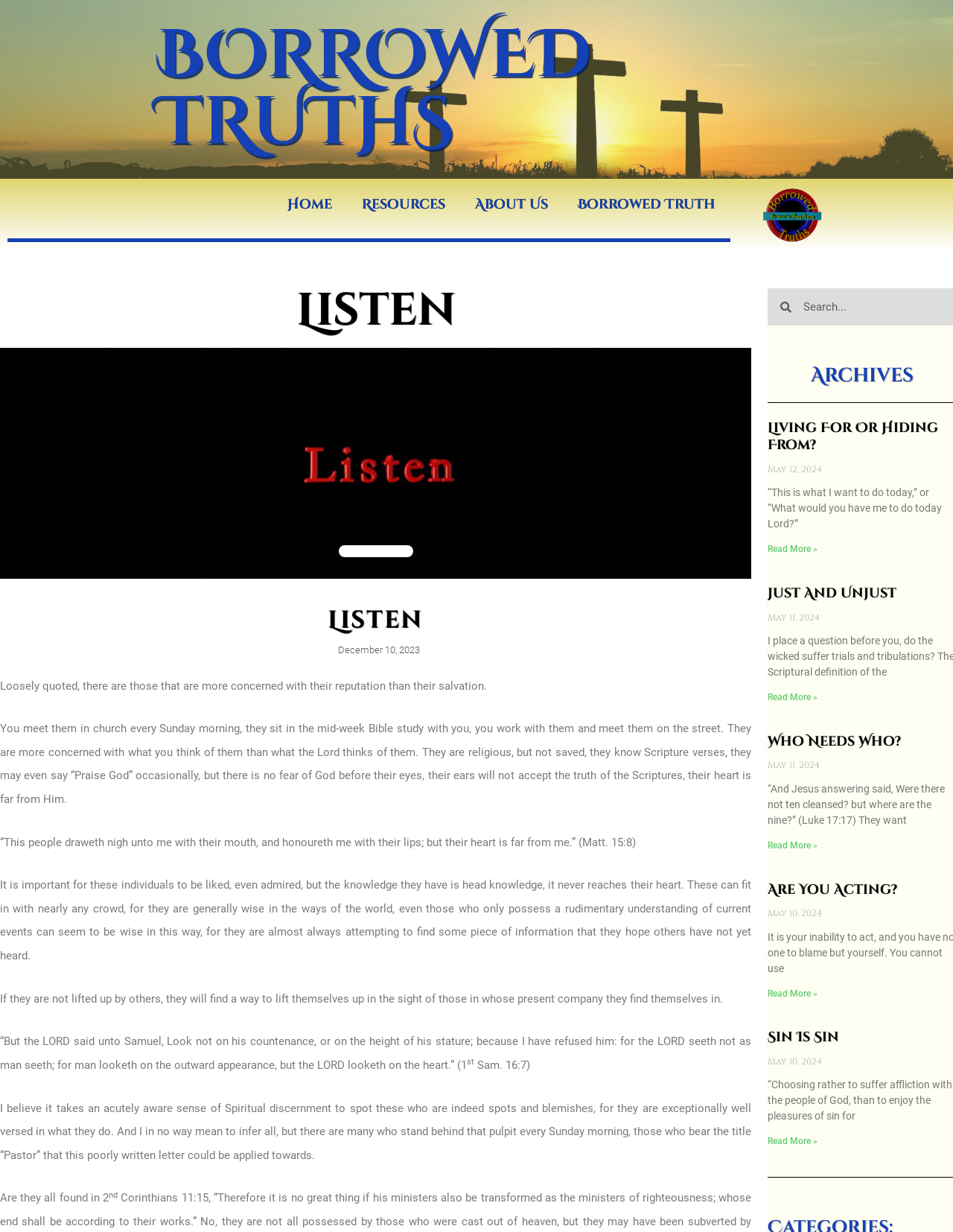What is the text of the first heading?
Answer the question with a single word or phrase derived from the image.

BORROWED TRUTHS